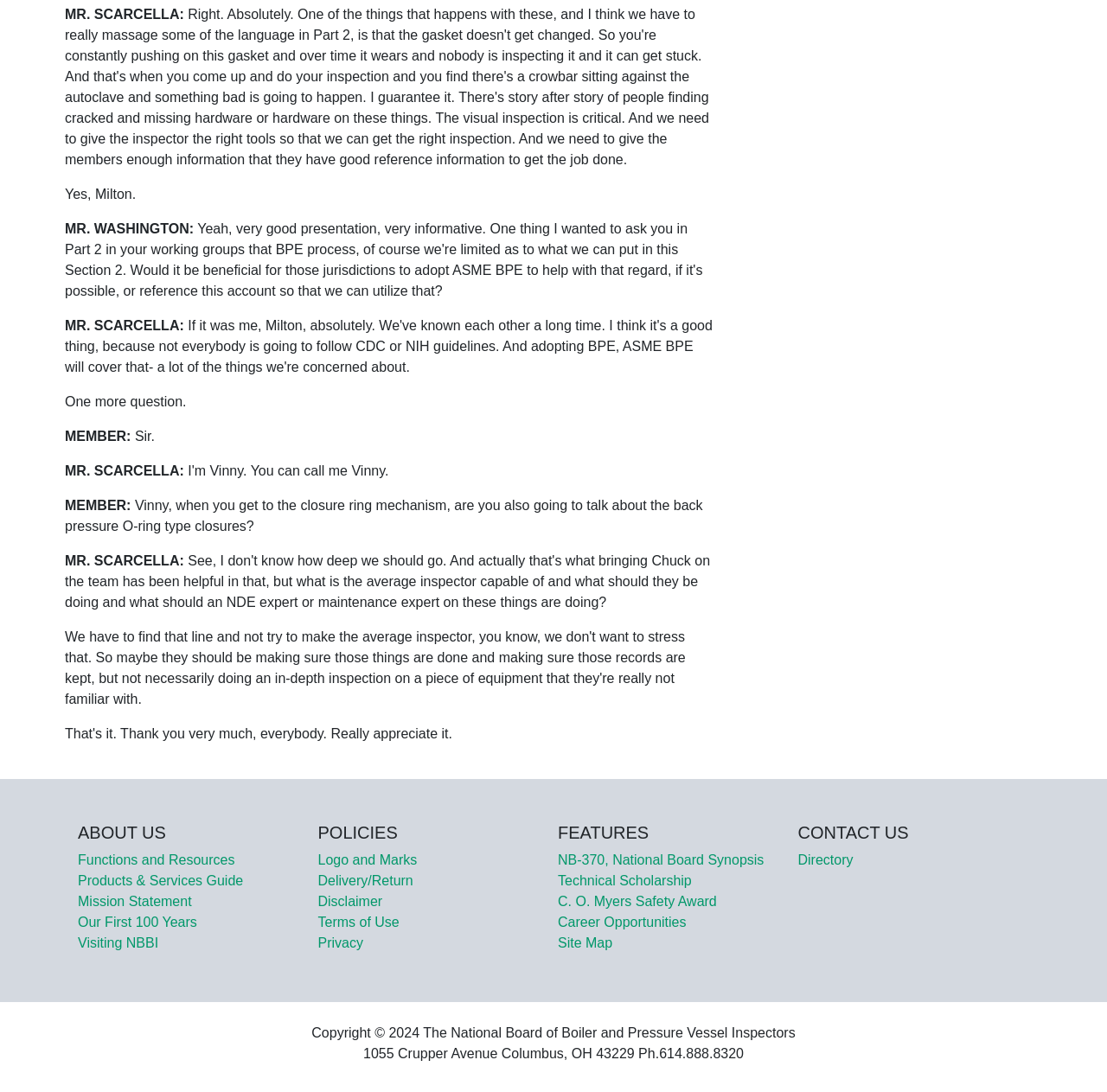What are the main categories on the webpage?
Please provide a full and detailed response to the question.

I found the answer by looking at the headings on the webpage. The headings 'ABOUT US', 'POLICIES', 'FEATURES', and 'CONTACT US' indicate the main categories on the webpage.